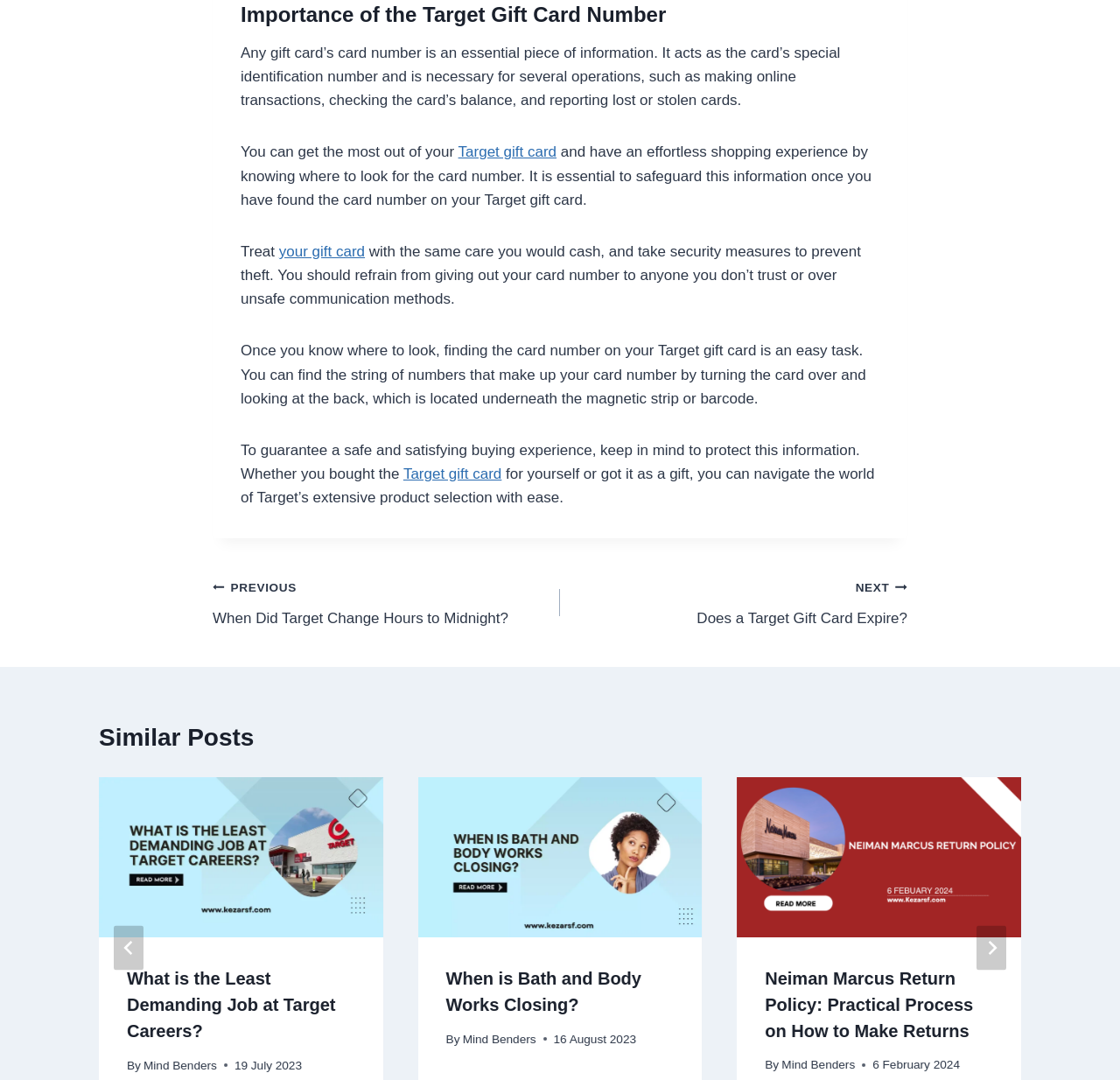Pinpoint the bounding box coordinates of the area that should be clicked to complete the following instruction: "Click on the 'MOBILE PHONES' link". The coordinates must be given as four float numbers between 0 and 1, i.e., [left, top, right, bottom].

None